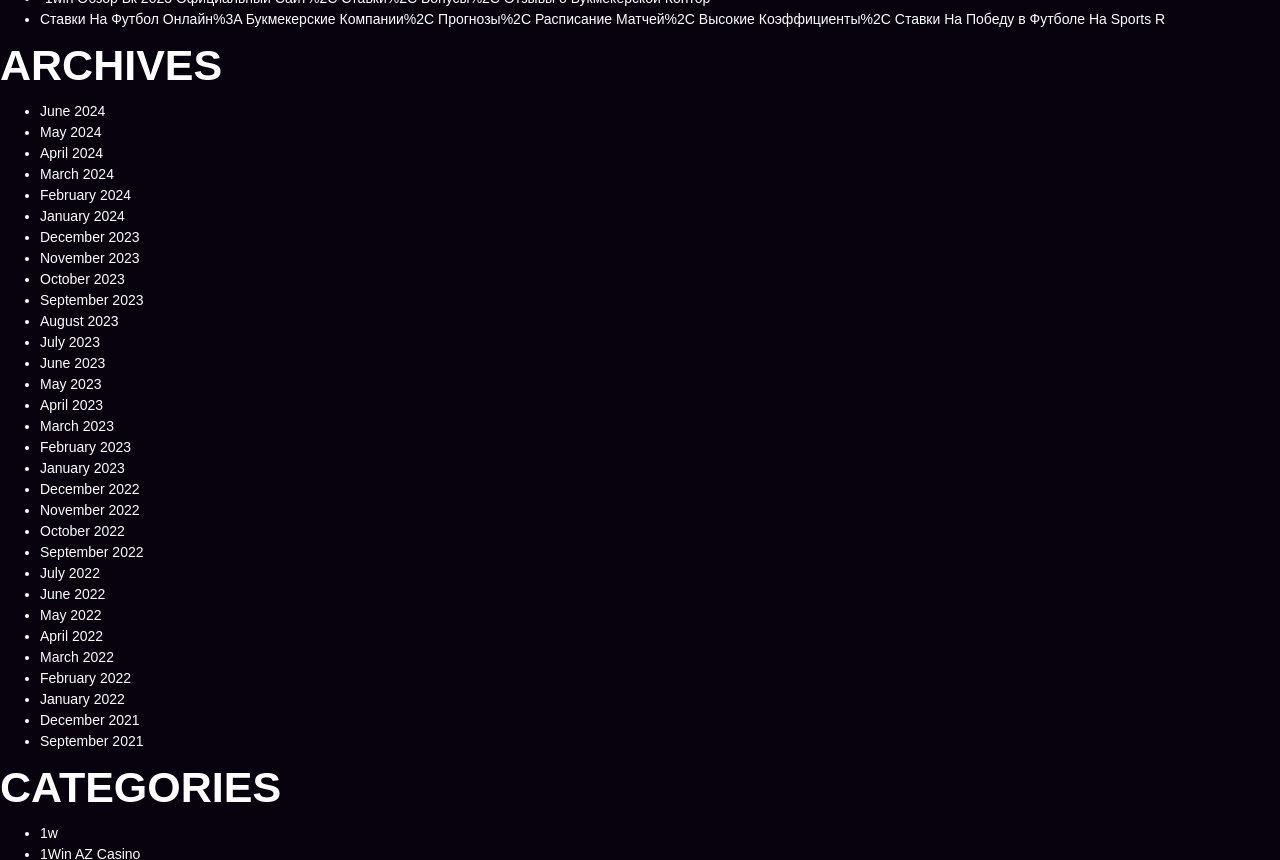Answer the following inquiry with a single word or phrase:
What is the vertical position of the 'CATEGORIES' heading?

0.591